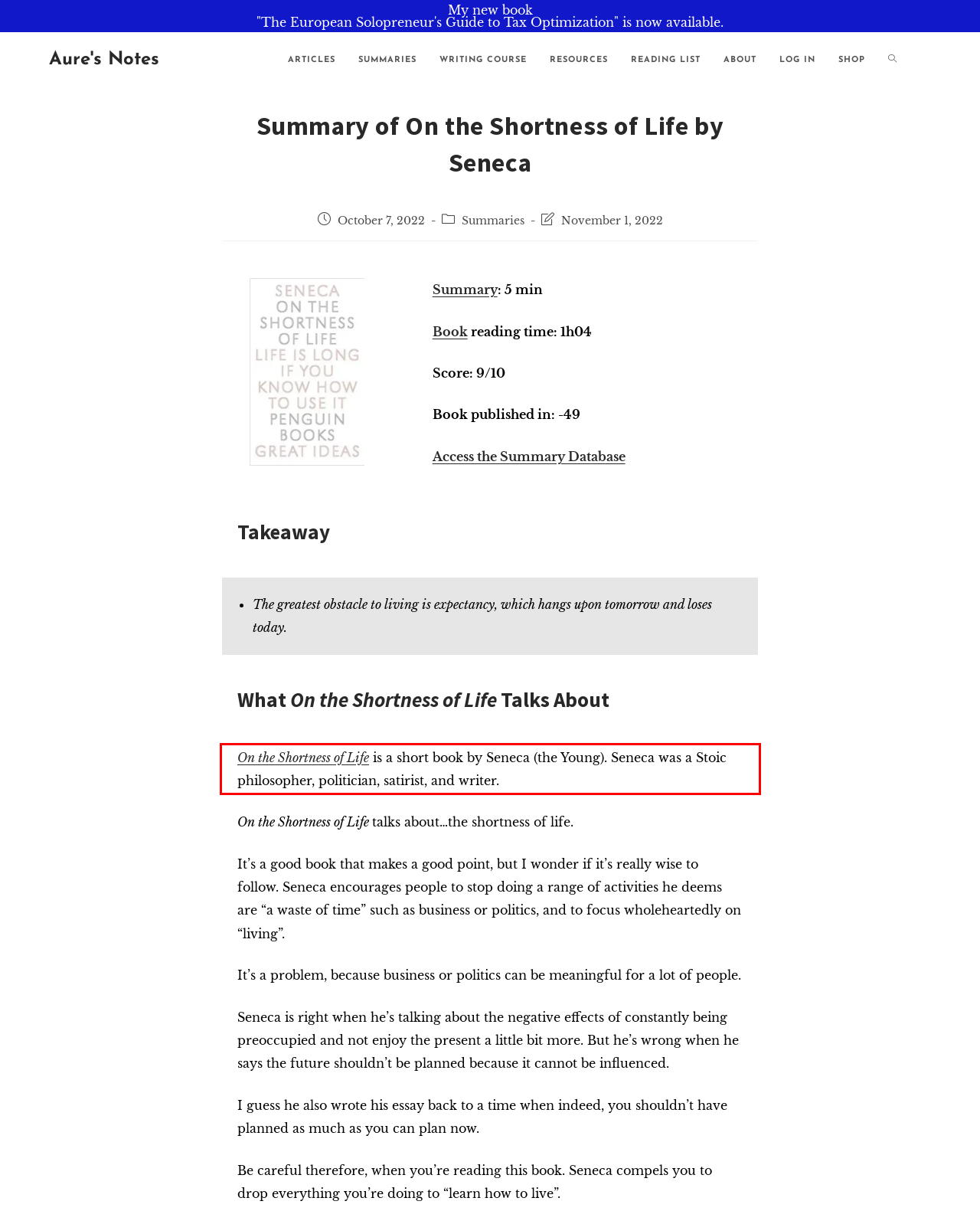You are provided with a screenshot of a webpage that includes a red bounding box. Extract and generate the text content found within the red bounding box.

On the Shortness of Life is a short book by Seneca (the Young). Seneca was a Stoic philosopher, politician, satirist, and writer.